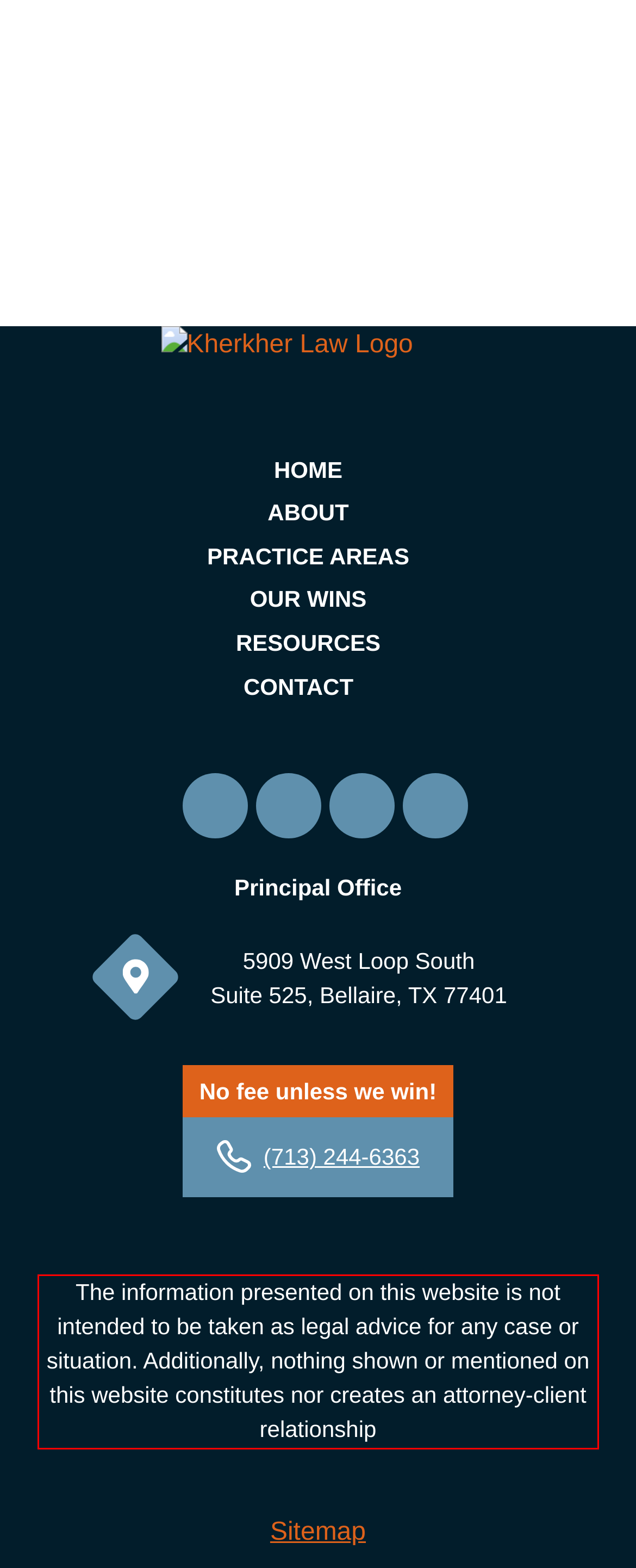Look at the provided screenshot of the webpage and perform OCR on the text within the red bounding box.

The information presented on this website is not intended to be taken as legal advice for any case or situation. Additionally, nothing shown or mentioned on this website constitutes nor creates an attorney-client relationship